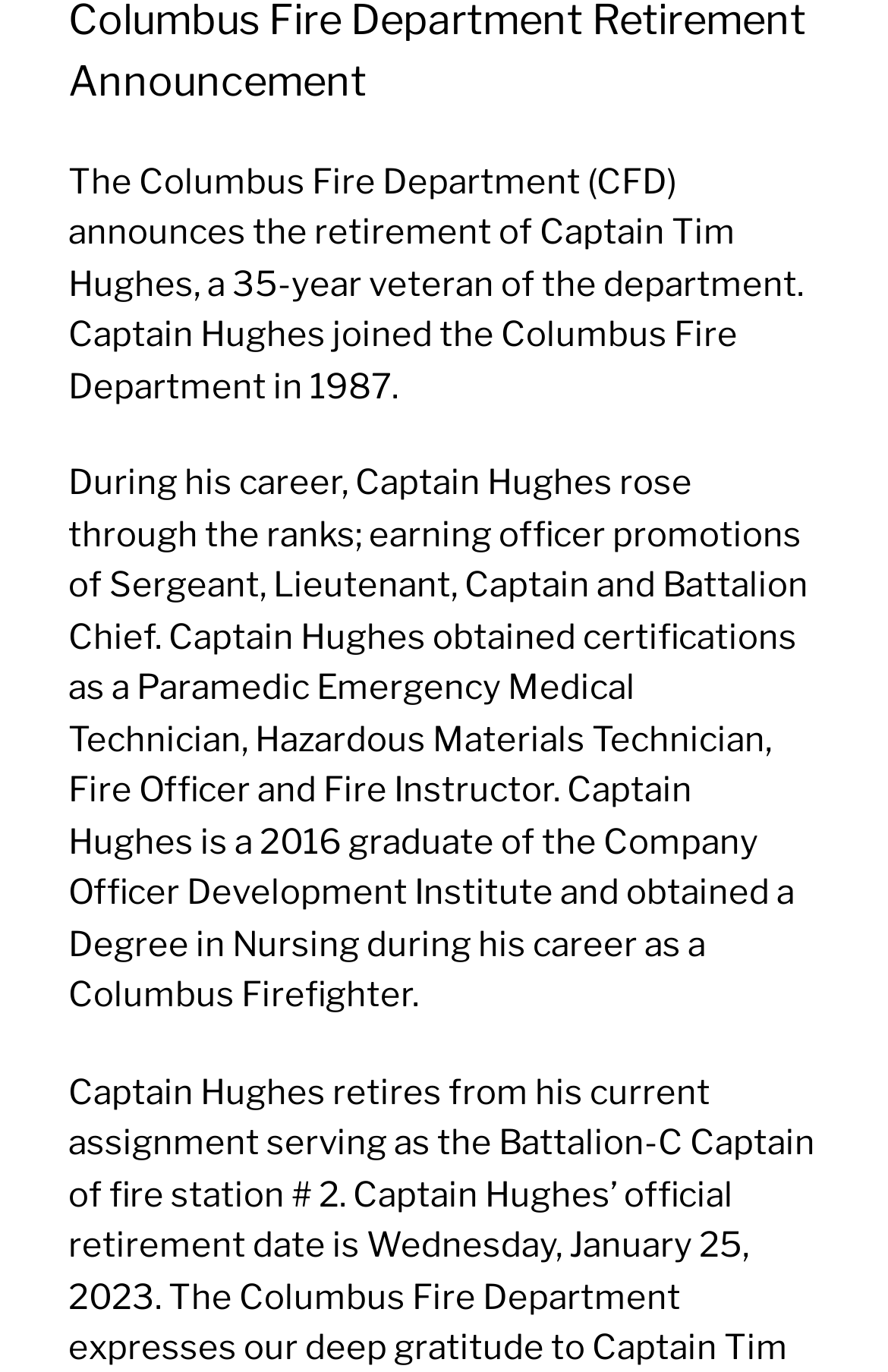Extract the bounding box of the UI element described as: "Community Risk Reduction".

[0.0, 0.034, 1.0, 0.142]